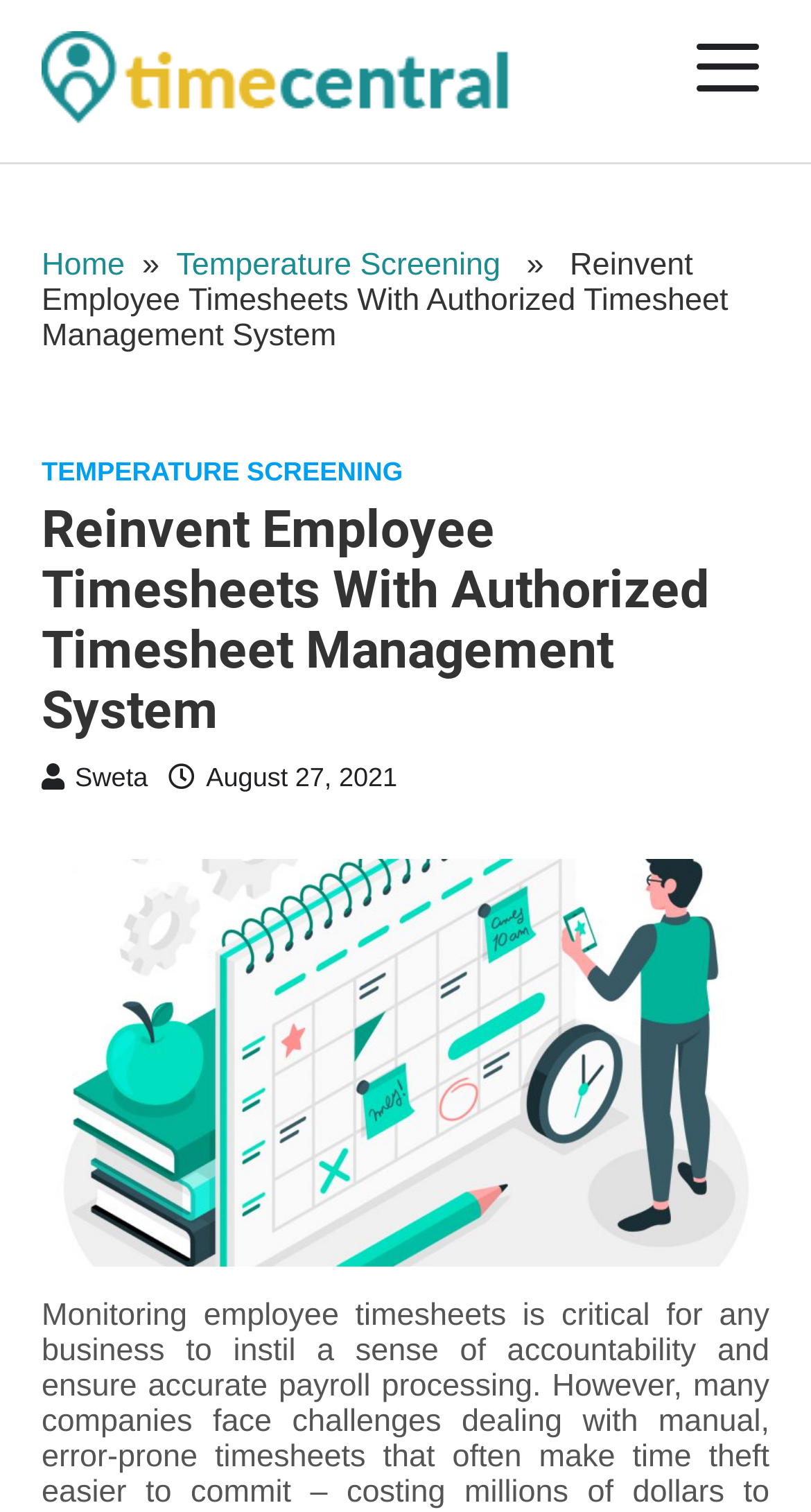Give a succinct answer to this question in a single word or phrase: 
How many navigation links are at the top?

2